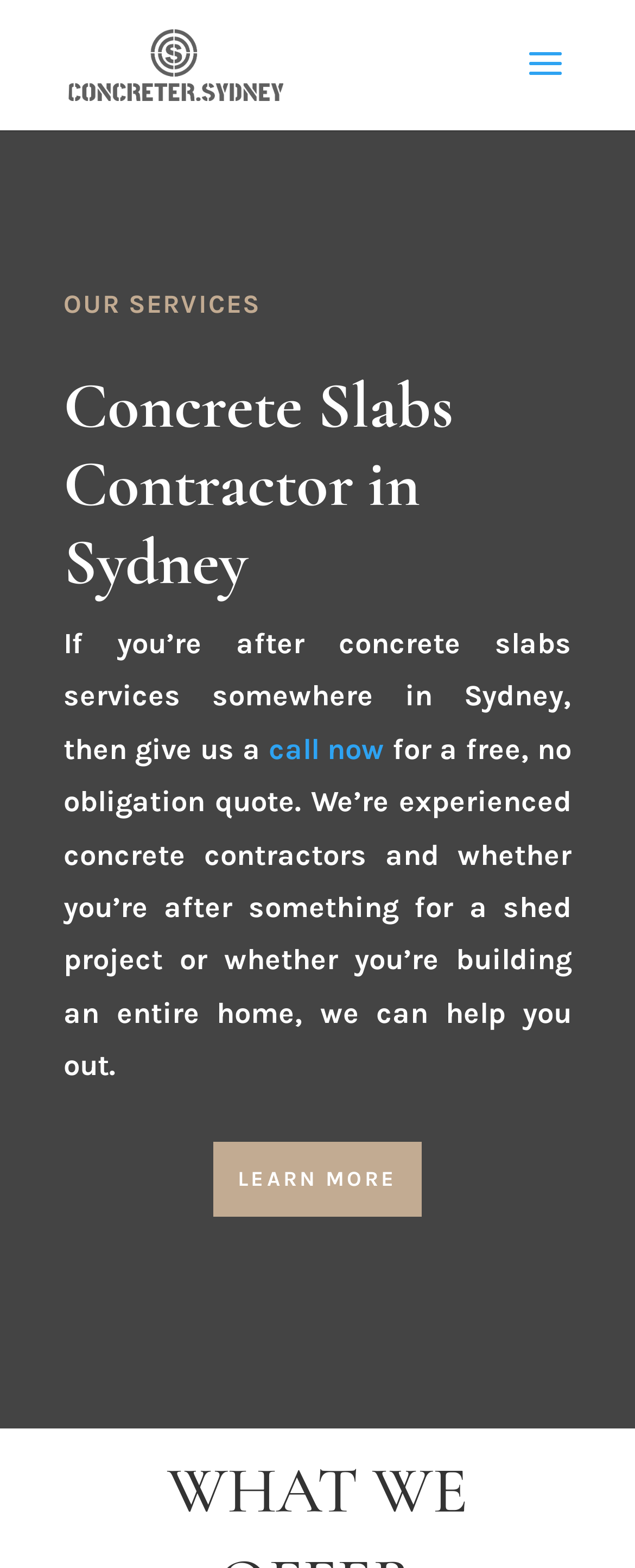Locate the headline of the webpage and generate its content.

Concrete Slabs Contractor in Sydney
